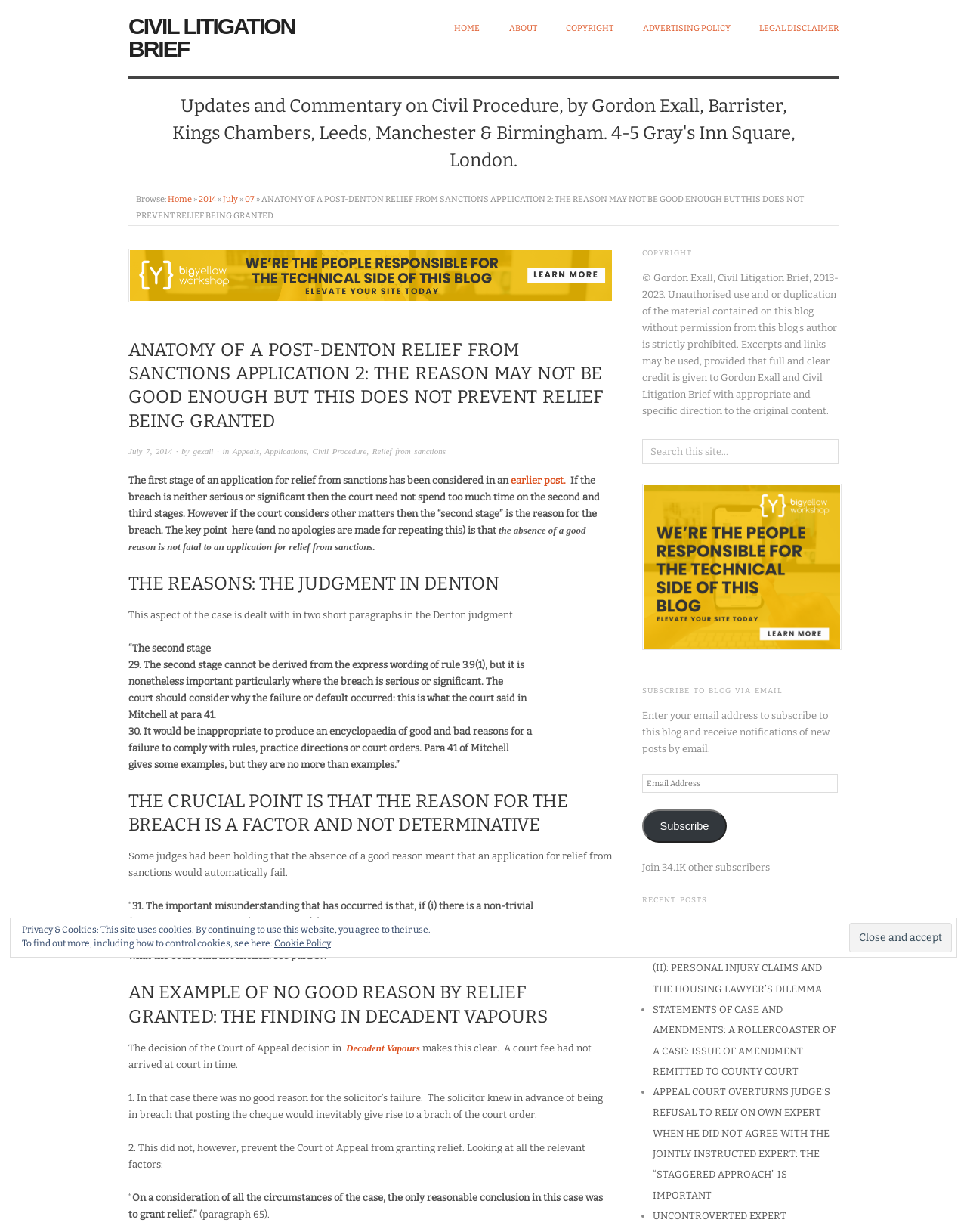Please identify the bounding box coordinates of the element's region that needs to be clicked to fulfill the following instruction: "Subscribe to blog via email". The bounding box coordinates should consist of four float numbers between 0 and 1, i.e., [left, top, right, bottom].

[0.664, 0.557, 0.867, 0.565]